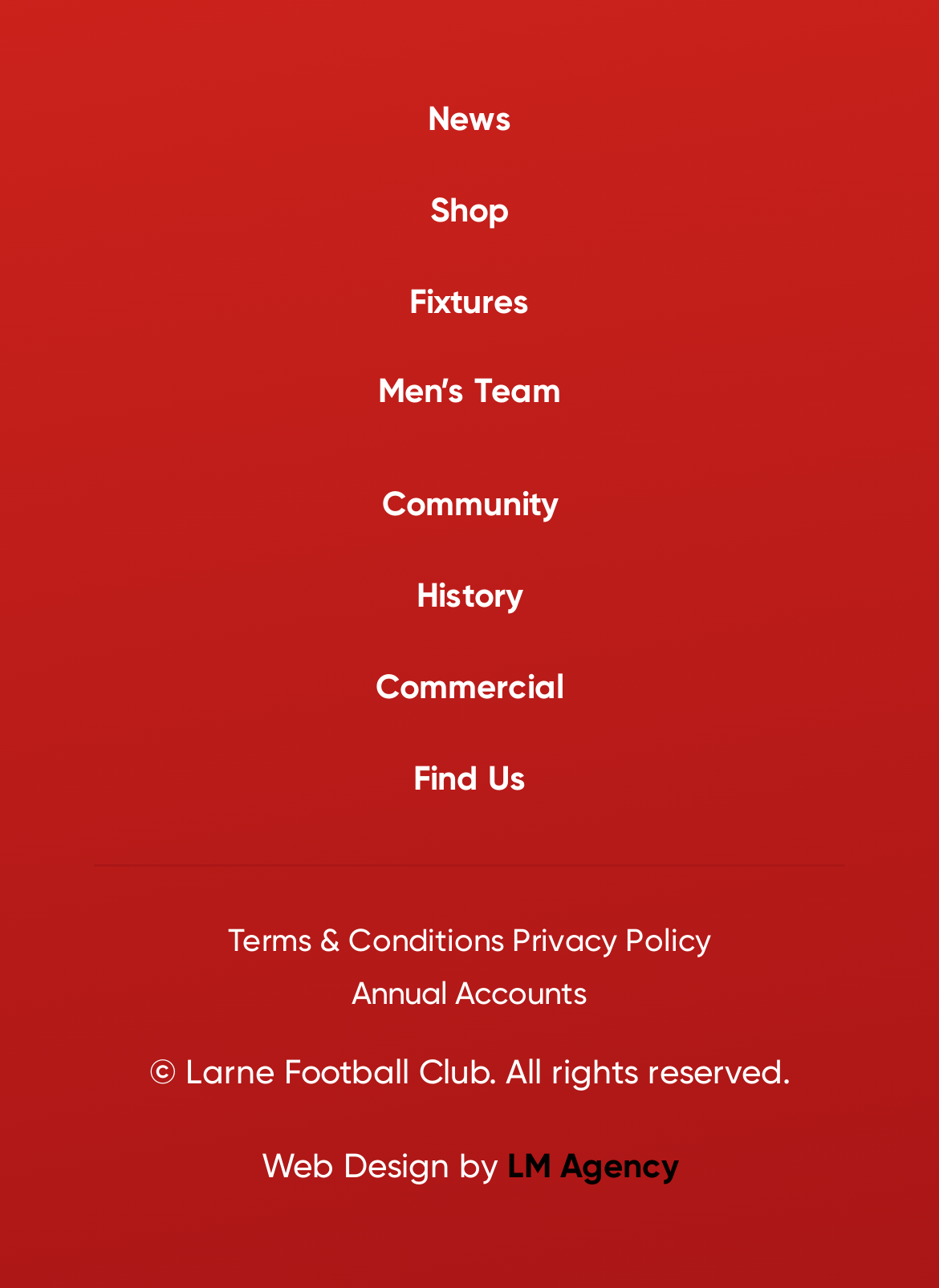Please provide the bounding box coordinates for the element that needs to be clicked to perform the following instruction: "find us". The coordinates should be given as four float numbers between 0 and 1, i.e., [left, top, right, bottom].

[0.44, 0.588, 0.56, 0.62]